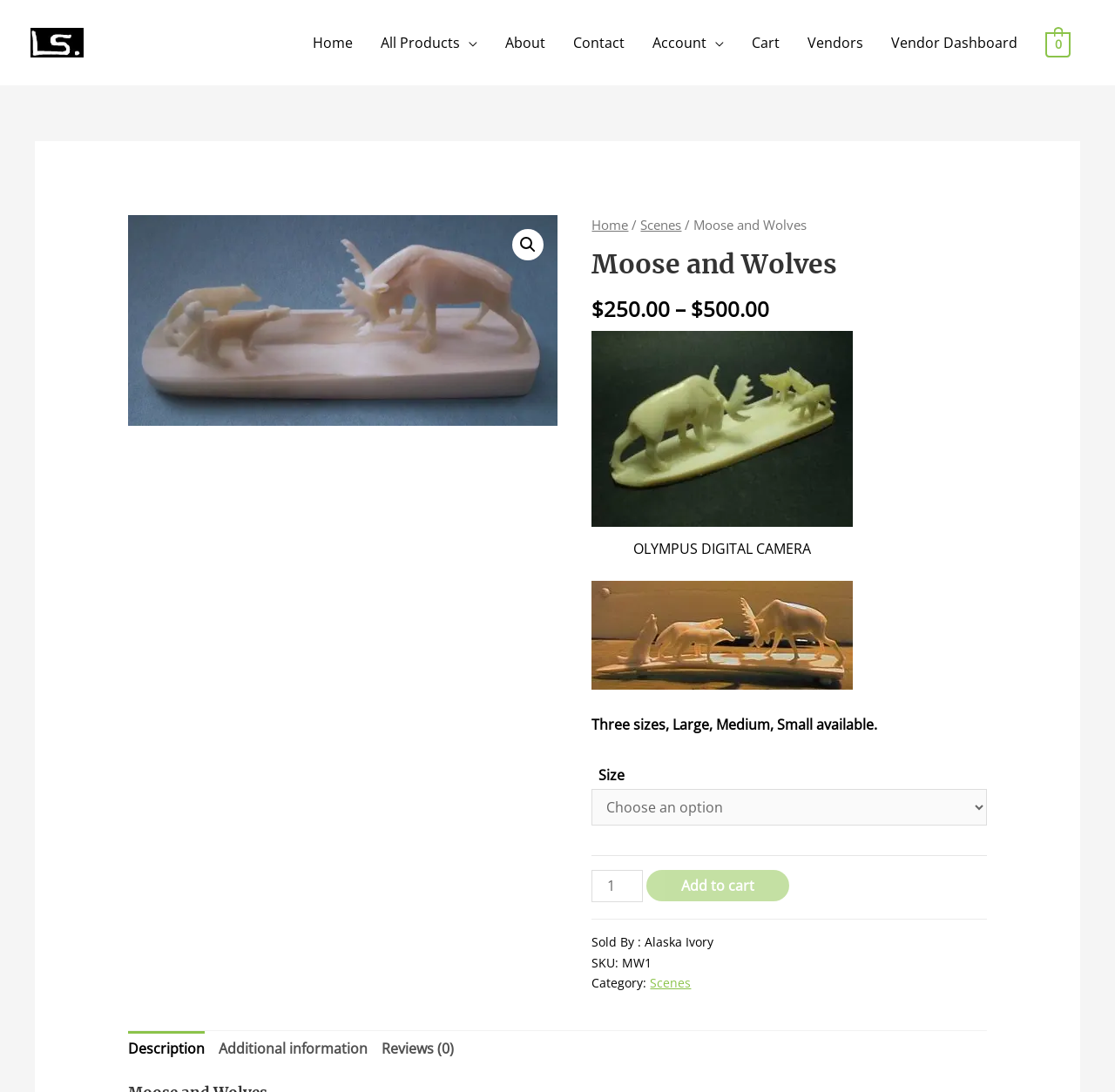What is the category of the product?
Look at the screenshot and respond with a single word or phrase.

Scenes